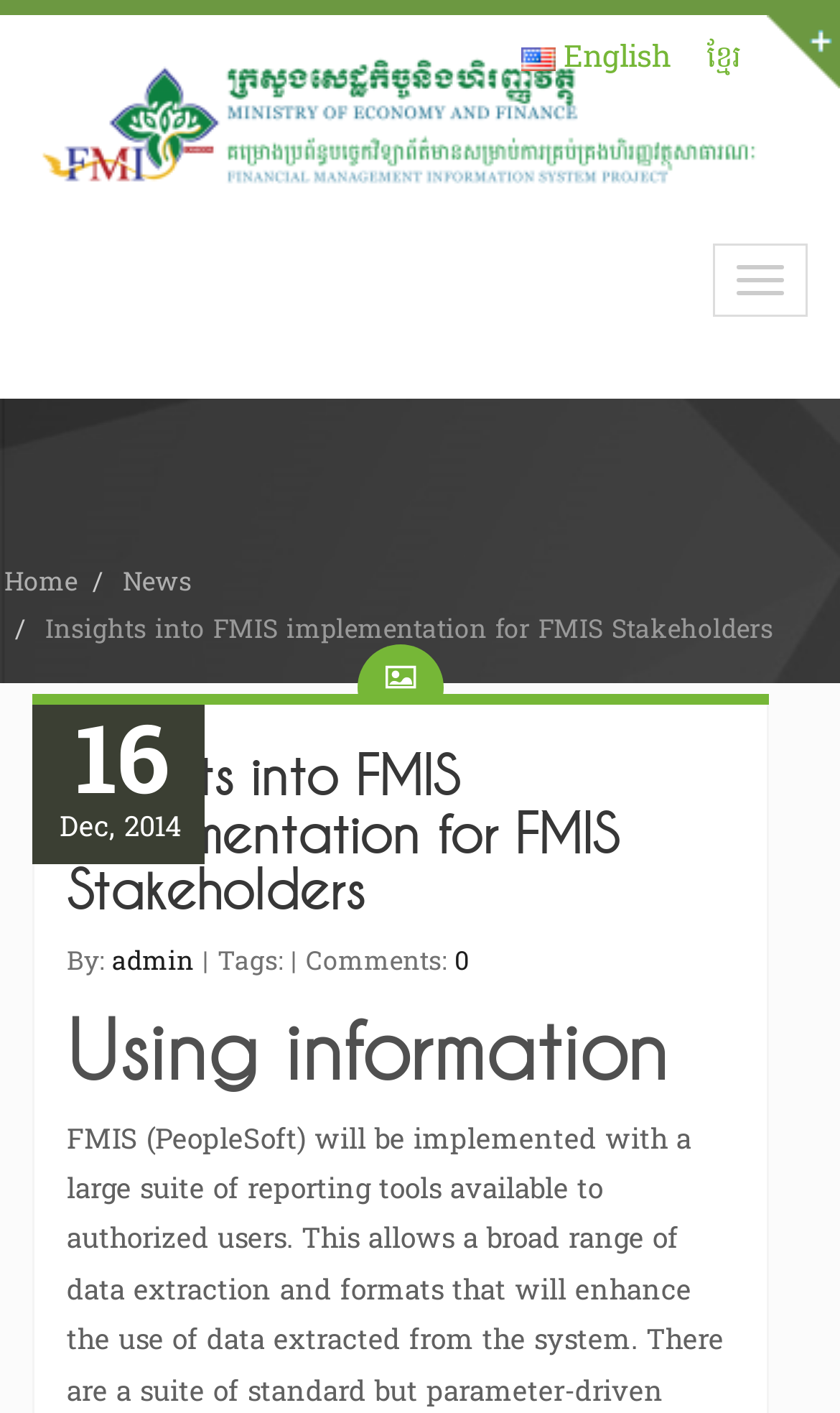What is the purpose of the button at the top right corner?
Respond to the question with a well-detailed and thorough answer.

I determined this by looking at the button with the text 'Toggle navigation' at the top right corner of the webpage, which suggests that it is used to toggle the navigation menu.